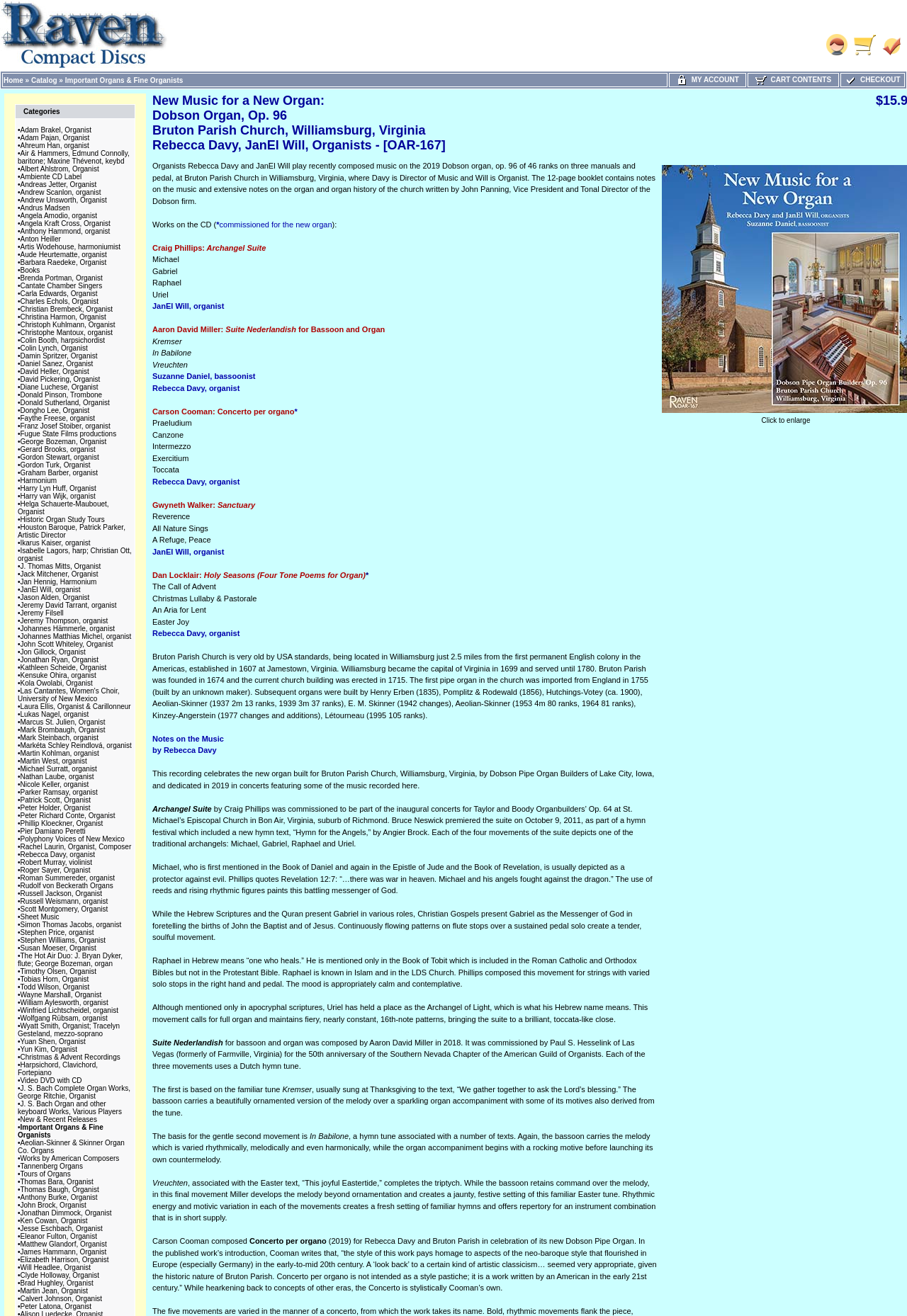Find and provide the bounding box coordinates for the UI element described here: "New & Recent Releases". The coordinates should be given as four float numbers between 0 and 1: [left, top, right, bottom].

[0.022, 0.848, 0.107, 0.854]